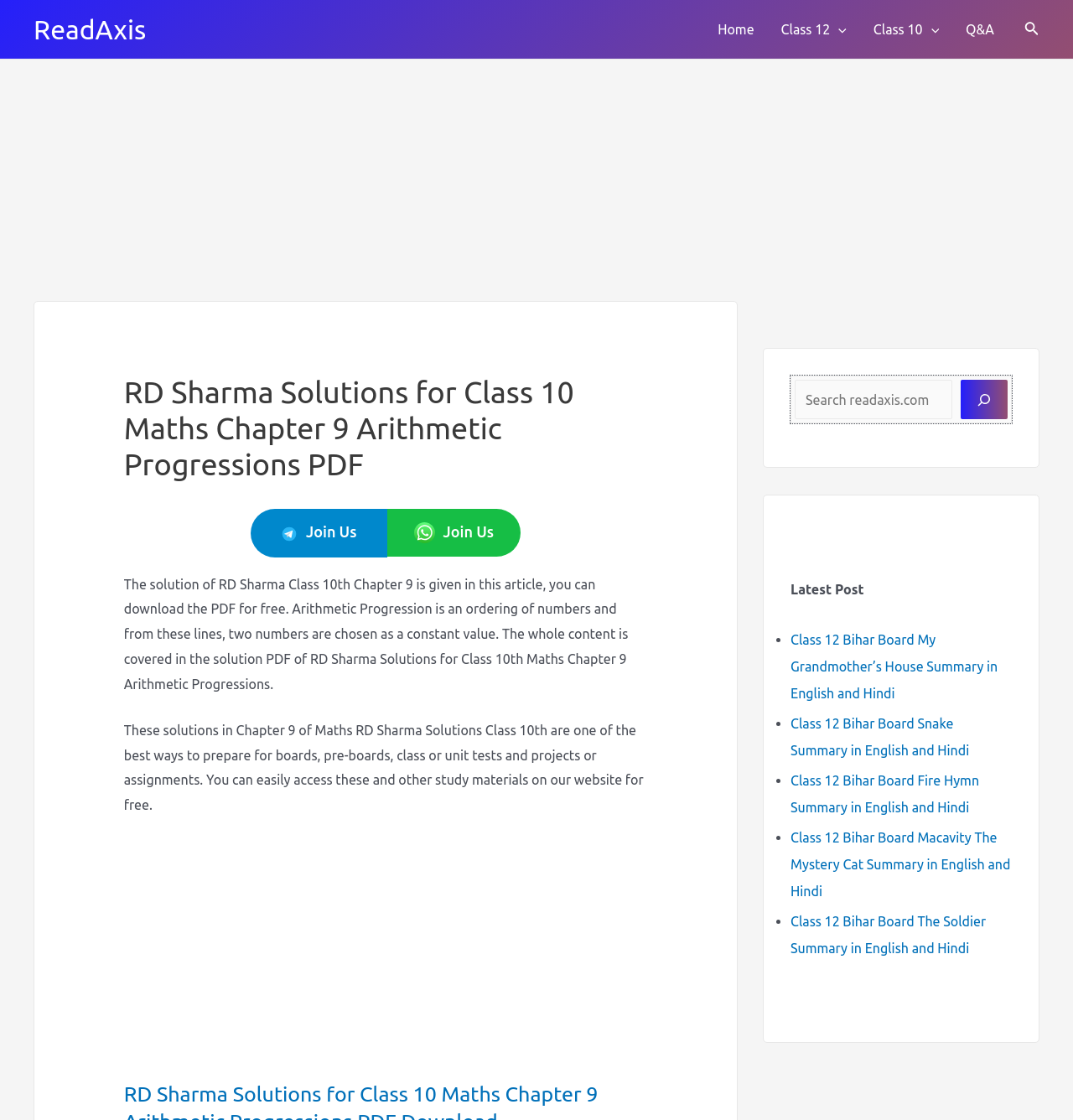What is the purpose of the solutions provided on this webpage?
Can you provide an in-depth and detailed response to the question?

The static text on the webpage mentions that the solutions in Chapter 9 of Maths RD Sharma Solutions Class 10th are one of the best ways to prepare for boards, pre-boards, class or unit tests and projects or assignments. This indicates that the purpose of the solutions provided on this webpage is to aid students in their academic preparation.